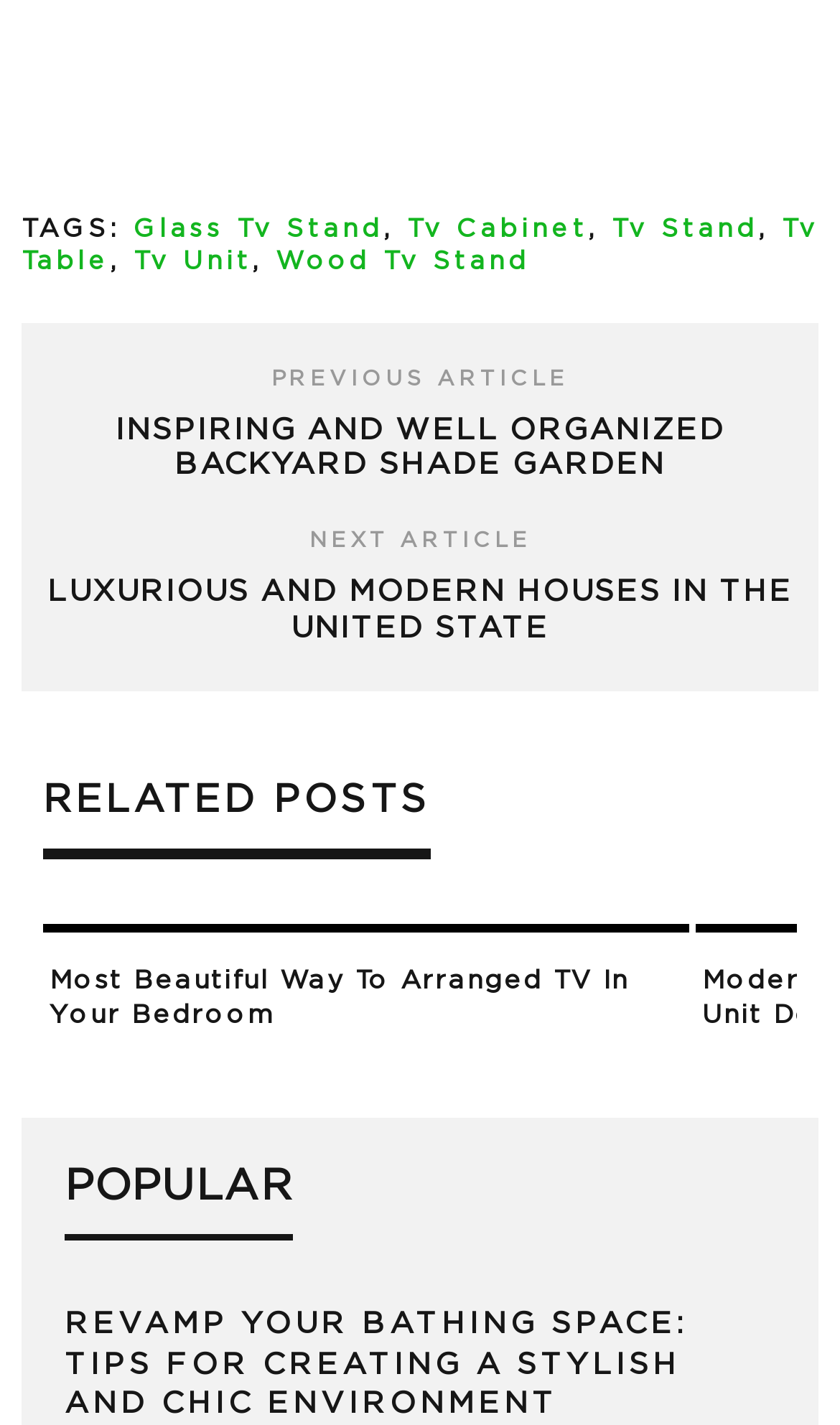Find the bounding box coordinates of the clickable area that will achieve the following instruction: "Click the 'Panel' menu item".

None